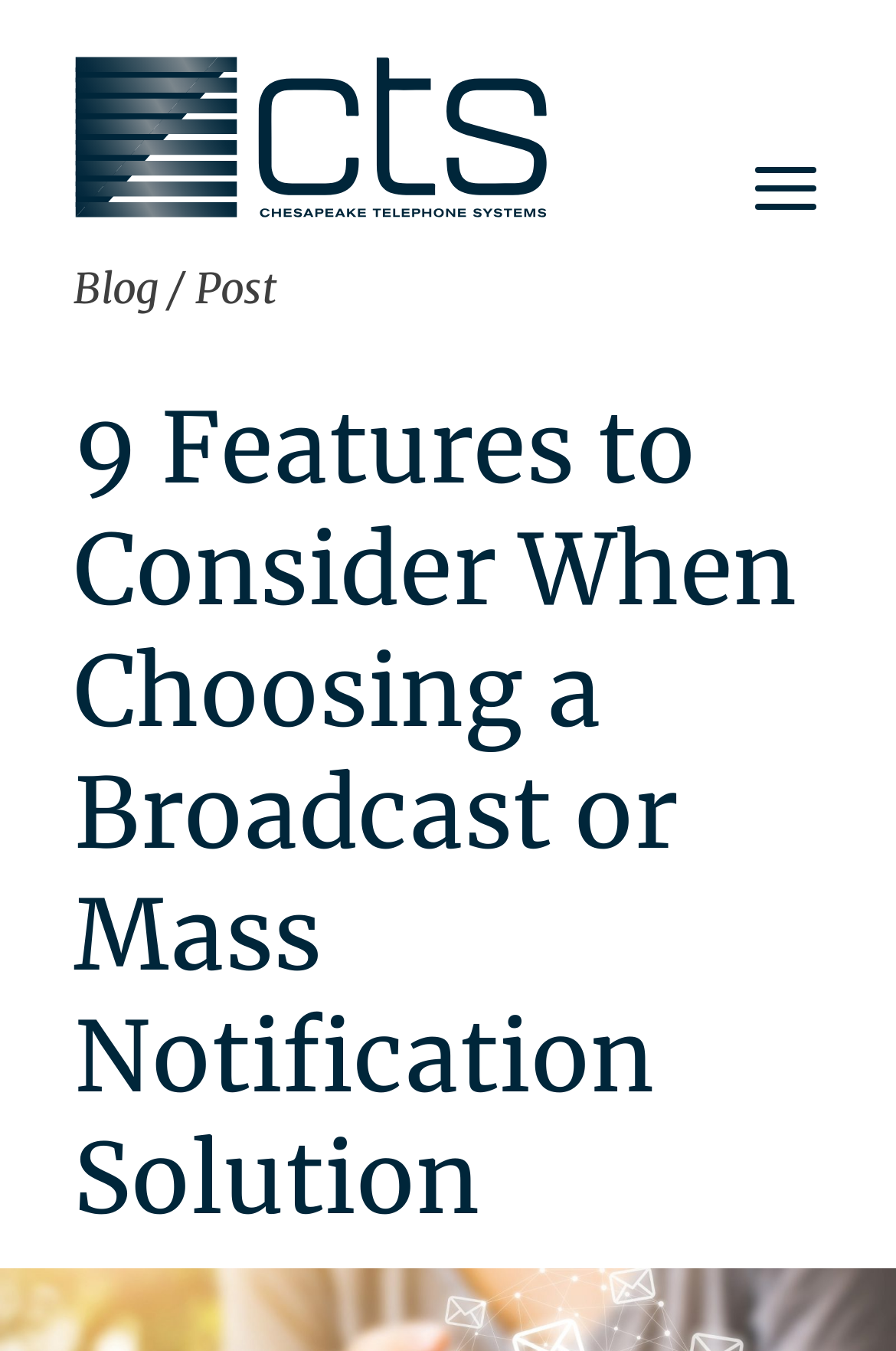Identify the title of the webpage and provide its text content.

9 Features to Consider When Choosing a Broadcast or Mass Notification Solution